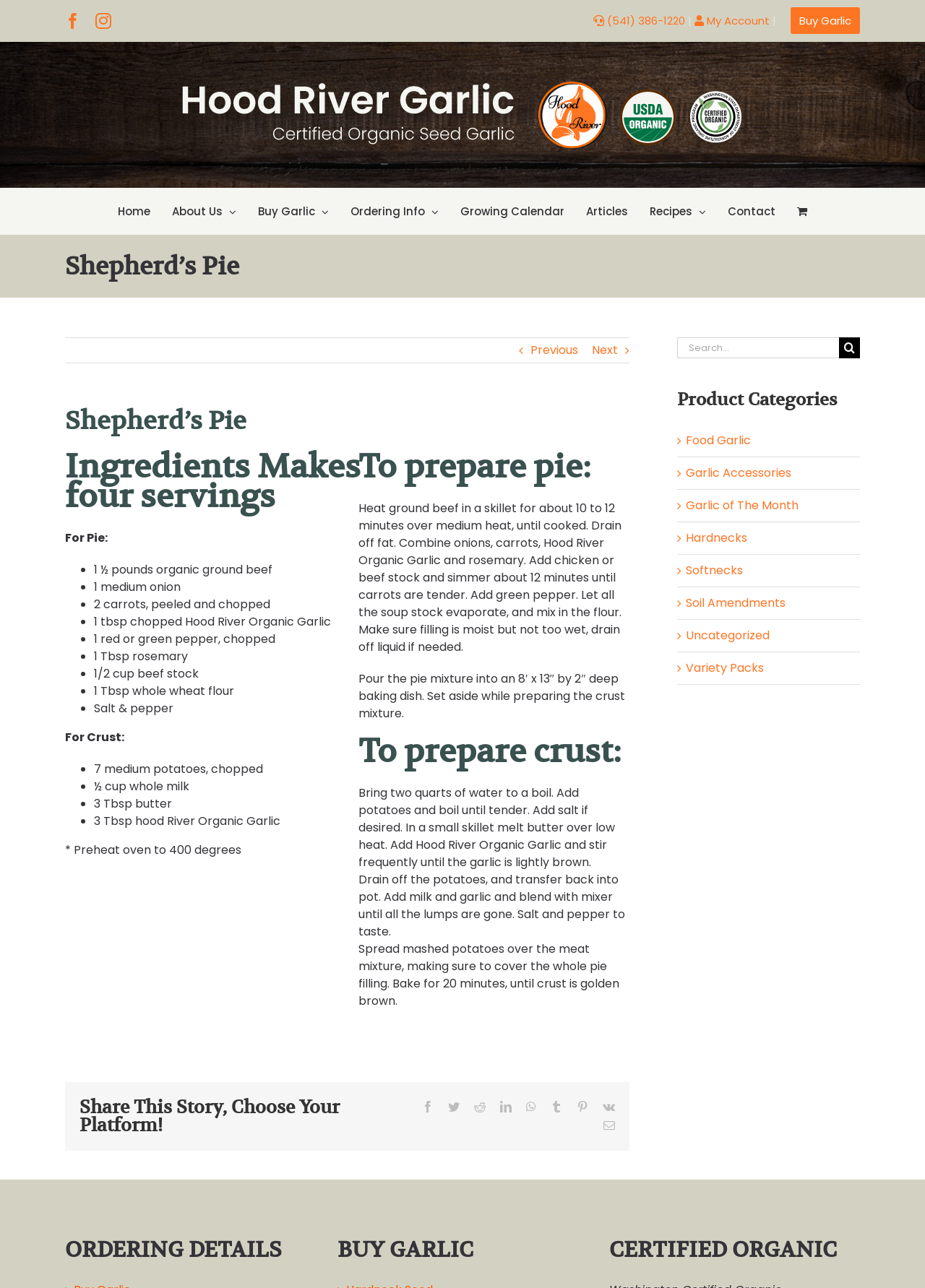Pinpoint the bounding box coordinates of the element to be clicked to execute the instruction: "View Cart".

[0.862, 0.146, 0.873, 0.182]